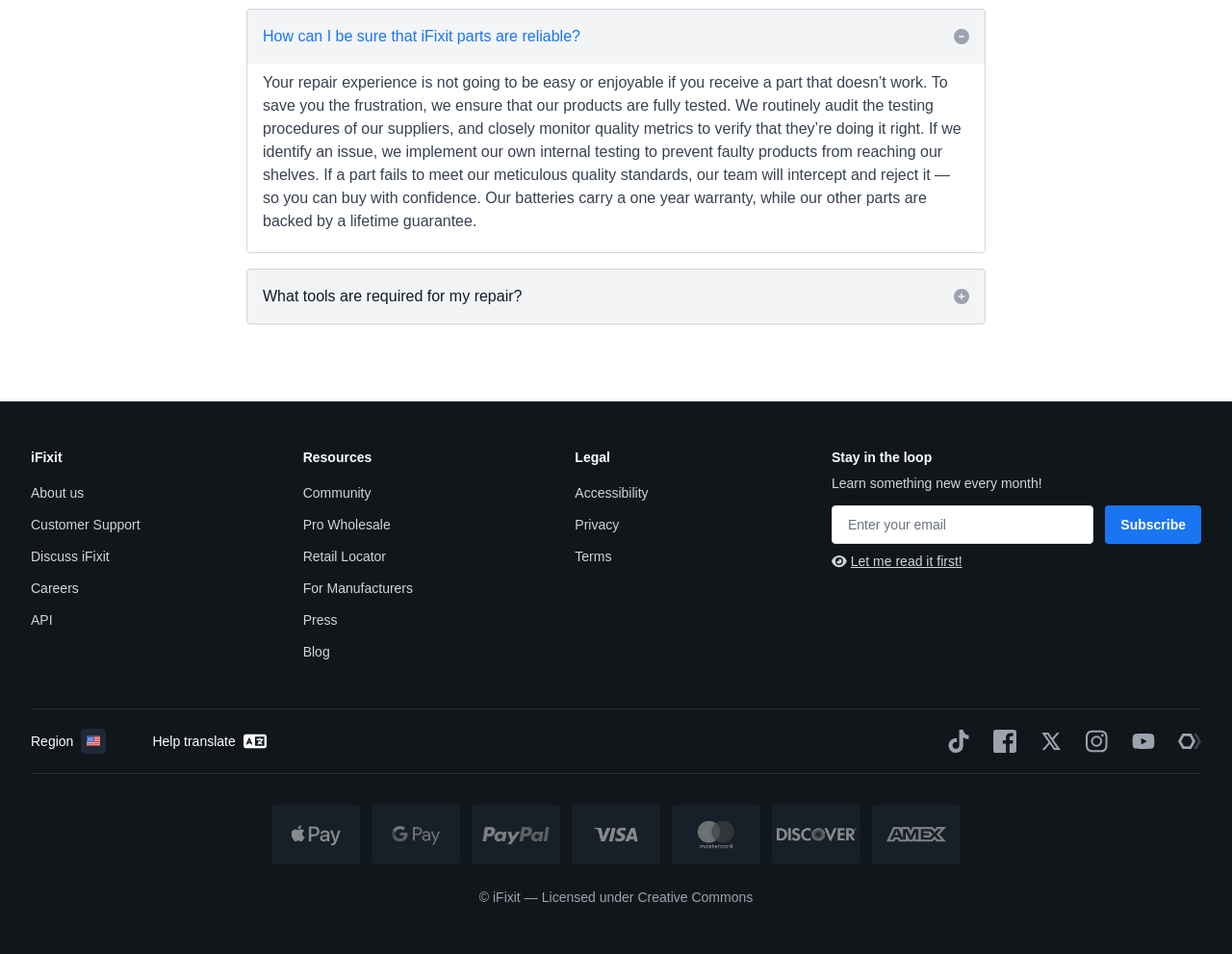How can users stay updated with iFixit news? Using the information from the screenshot, answer with a single word or phrase.

By subscribing to their newsletter